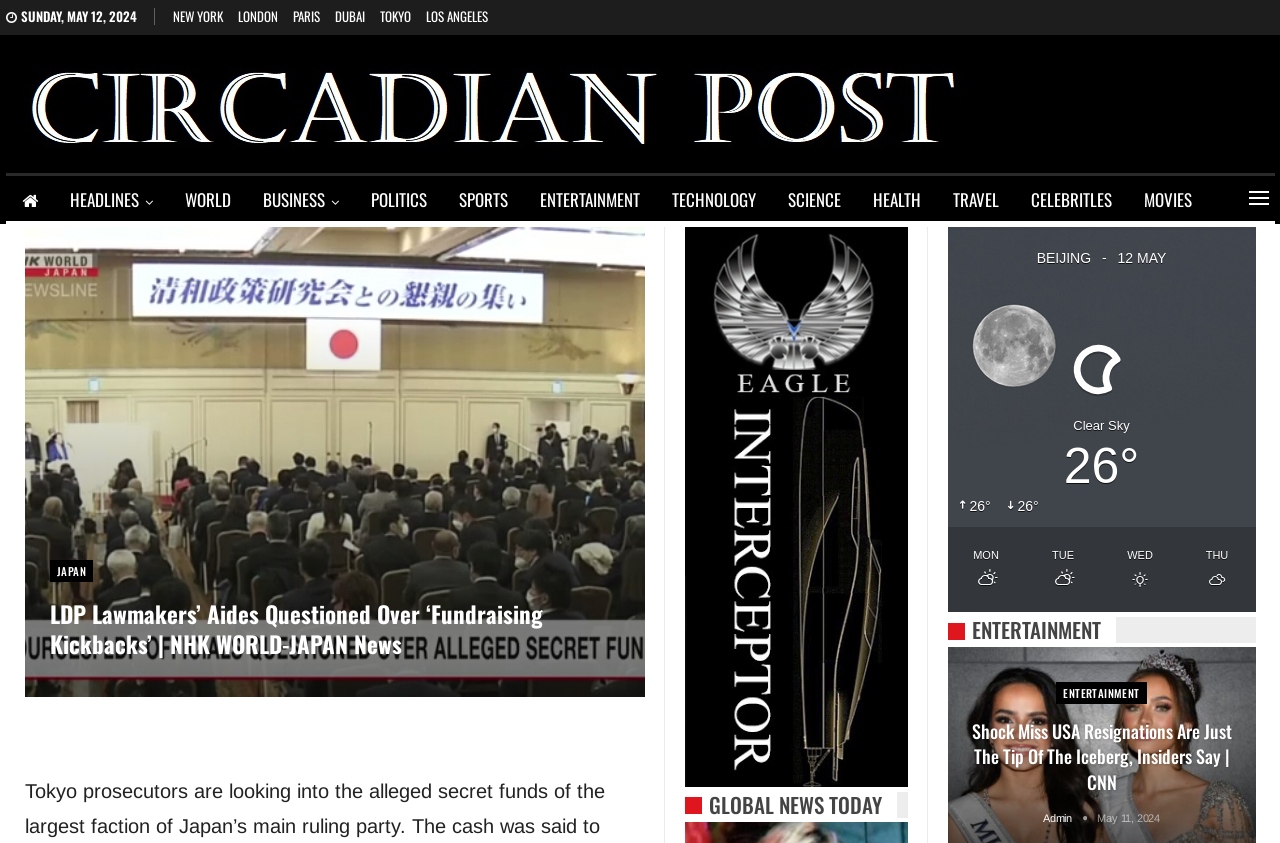Pinpoint the bounding box coordinates of the element to be clicked to execute the instruction: "Click on the 'ENTERTAINMENT' link".

[0.74, 0.741, 0.871, 0.762]